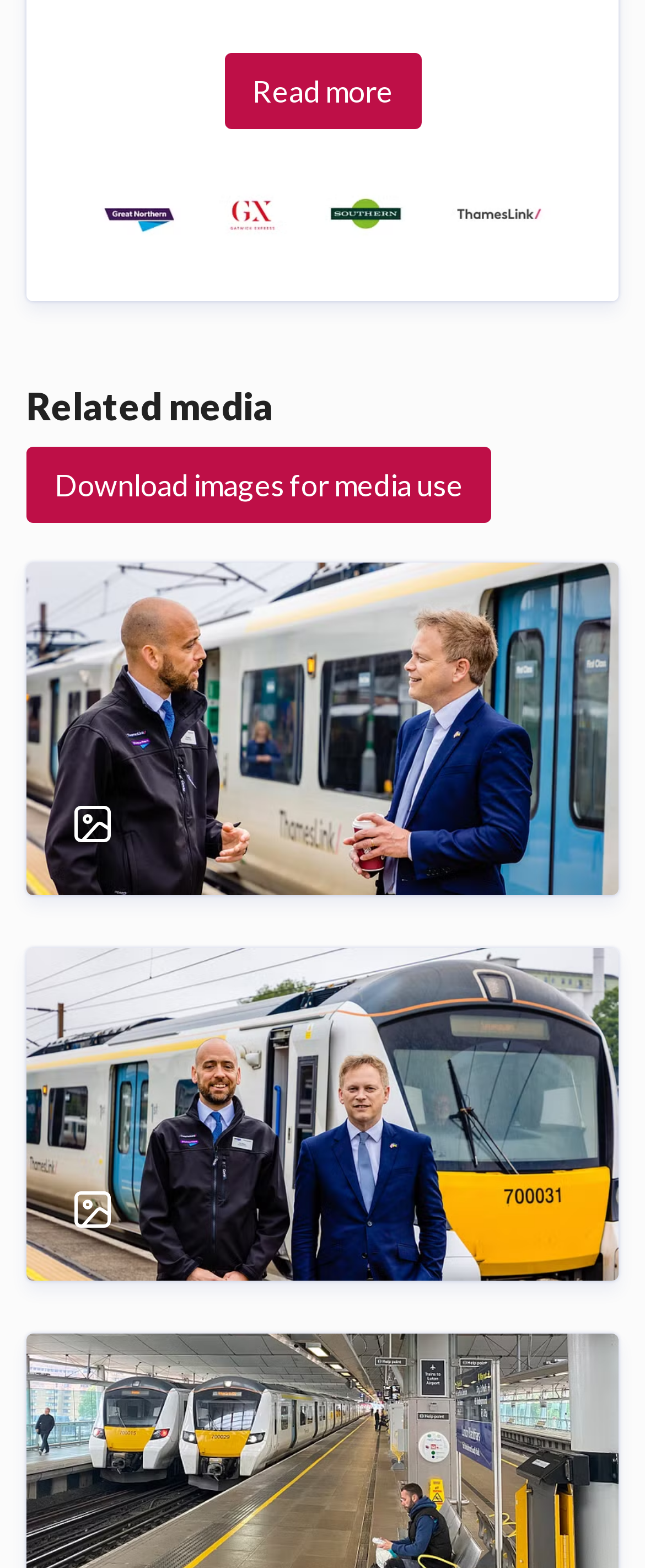What is the destination of the direct service from Sevenoaks?
Give a thorough and detailed response to the question.

I found the information in the link 'Direct service to London Blackfriars and beyond - the new Sevenoaks to Welwyn Garden City service', which indicates that the direct service from Sevenoaks goes to Welwyn Garden City.